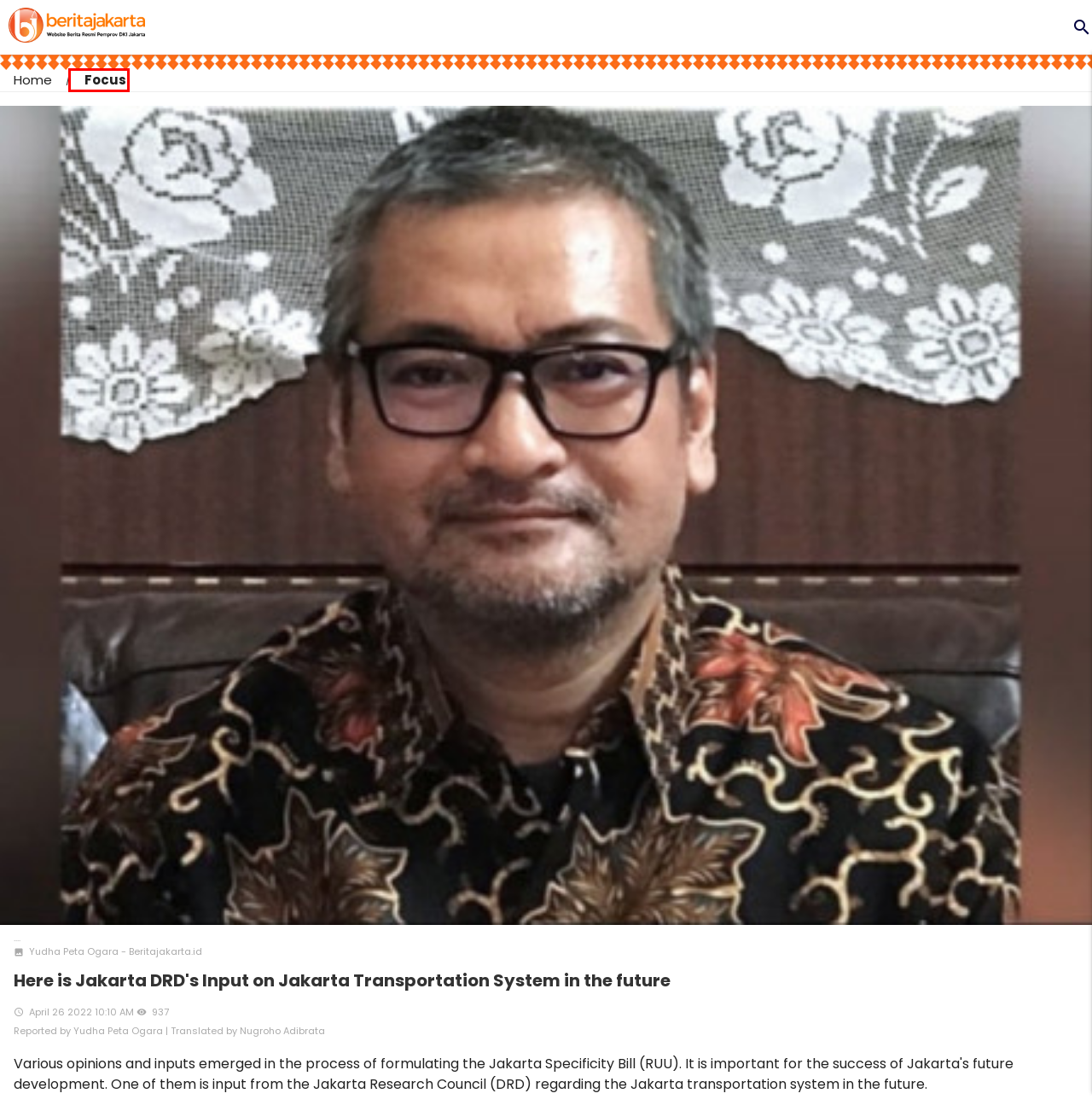You have a screenshot of a webpage with a red bounding box around an element. Select the webpage description that best matches the new webpage after clicking the element within the red bounding box. Here are the descriptions:
A. Info Pangan Jakarta
B. Kesra
C. Beritajakarta.id
D. Jalan YRS III Repairs in South Jakarta Completed
E. Focus
F. Three Boats Catch Fire in Muara Baru, No Casualties
G. Berita terpopuler
H. Potret Jakarta

E